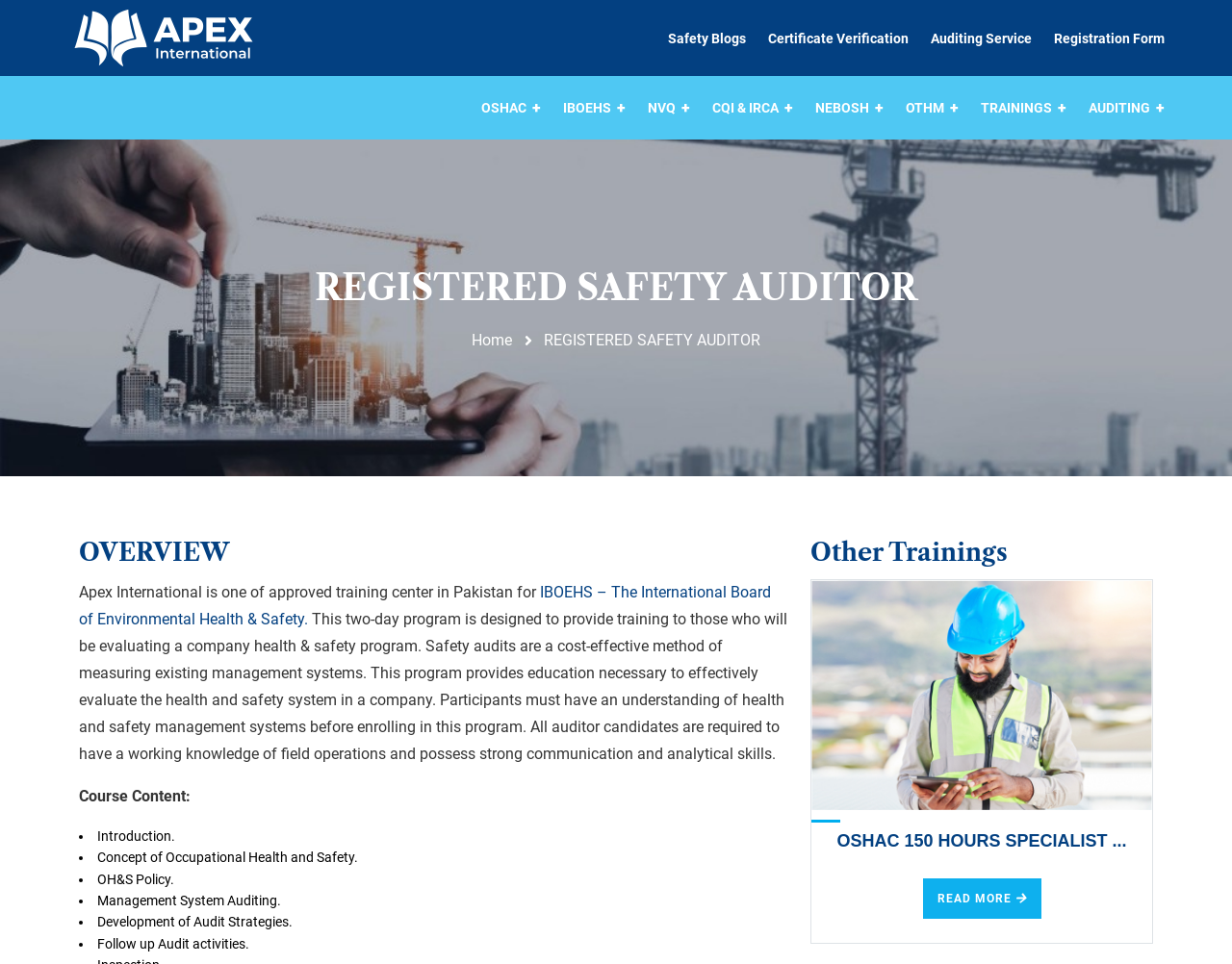Please find the bounding box for the UI element described by: "Read more".

[0.749, 0.911, 0.845, 0.978]